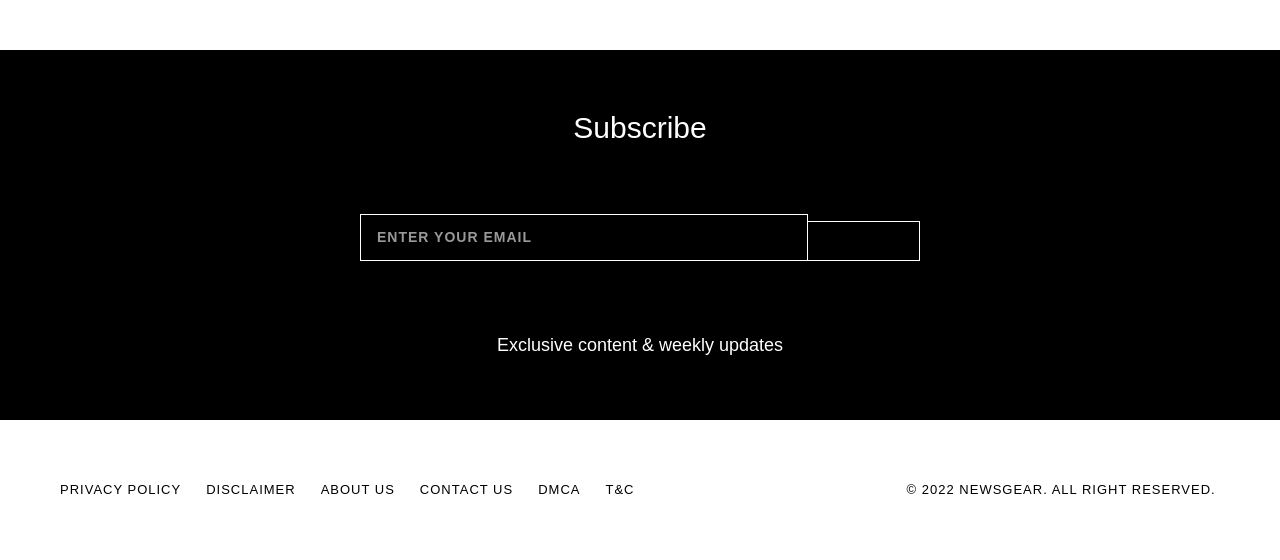Please specify the bounding box coordinates of the clickable section necessary to execute the following command: "Subscribe with email".

[0.281, 0.382, 0.631, 0.466]